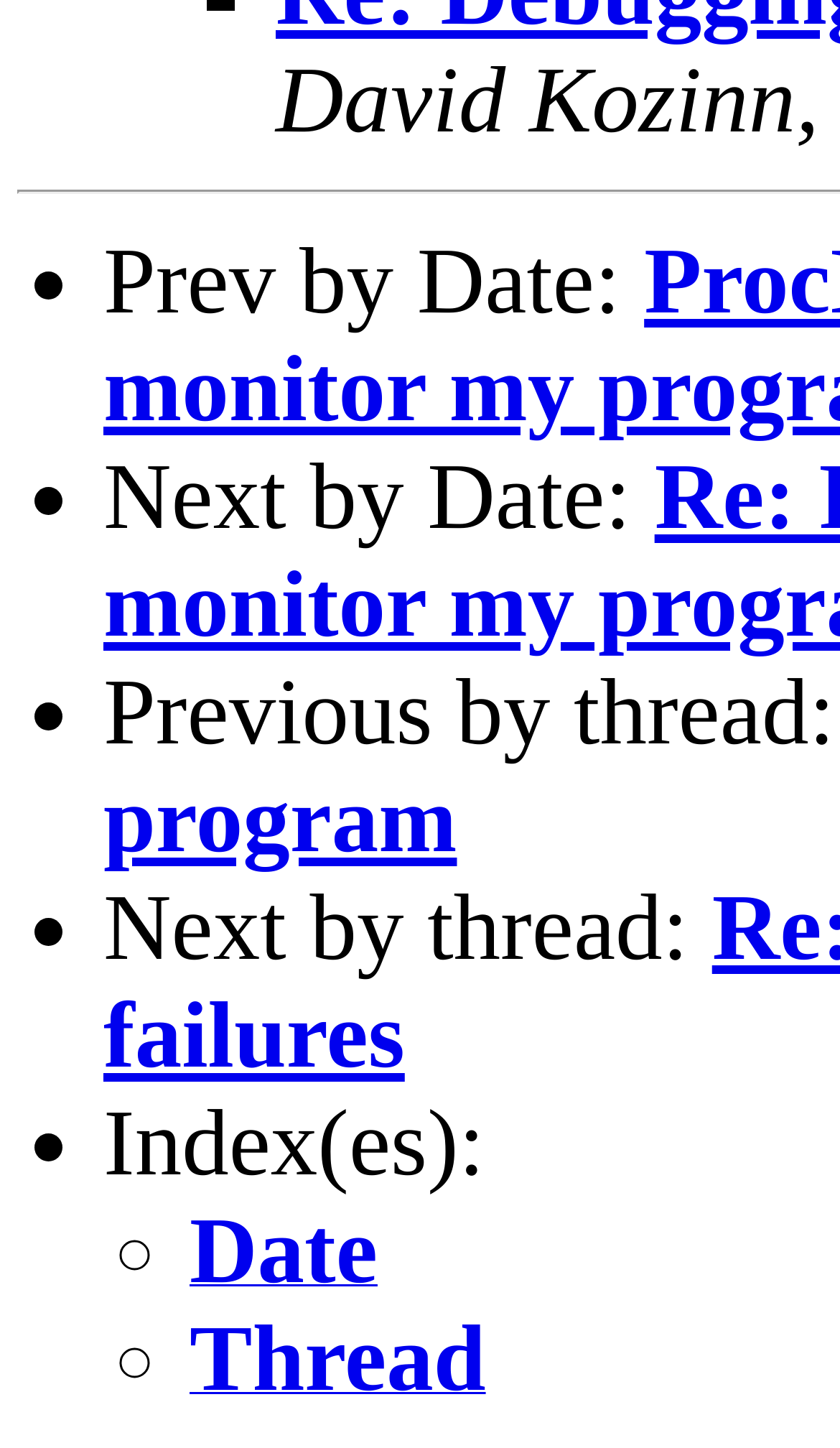What is the symbol used for the last two navigation options?
Please provide a single word or phrase in response based on the screenshot.

◦